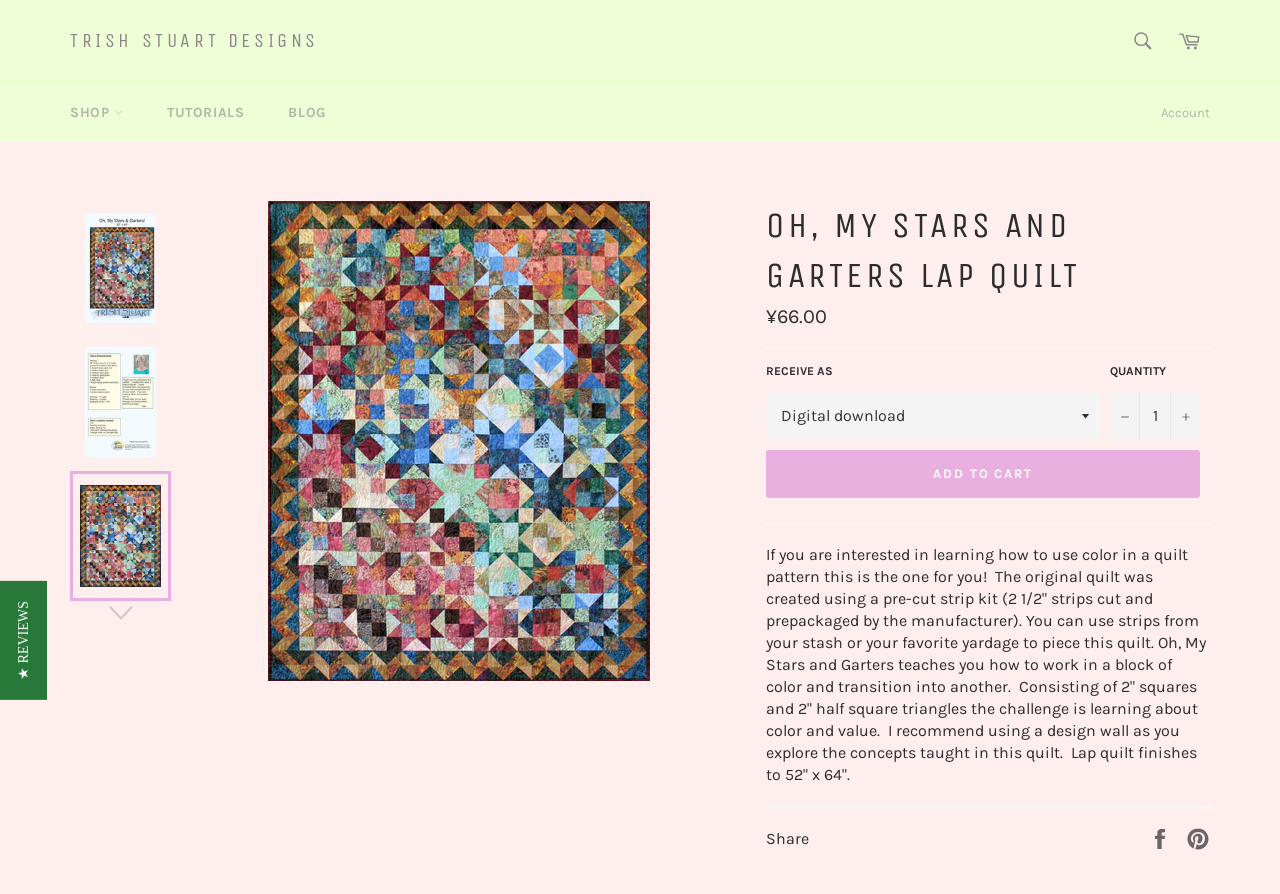Determine the bounding box coordinates in the format (top-left x, top-left y, bottom-right x, bottom-right y). Ensure all values are floating point numbers between 0 and 1. Identify the bounding box of the UI element described by: Trish Stuart Designs

[0.055, 0.03, 0.249, 0.061]